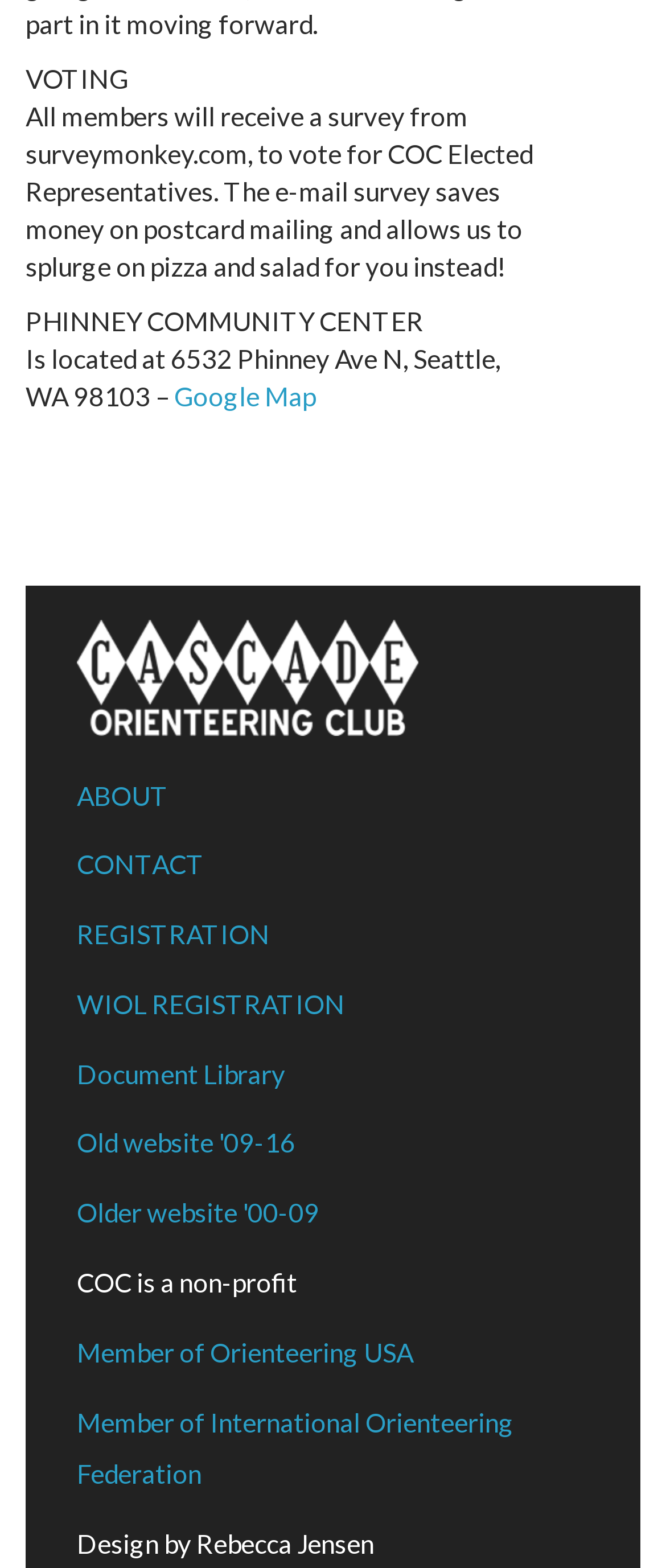Based on the element description: "Member of Orienteering USA", identify the bounding box coordinates for this UI element. The coordinates must be four float numbers between 0 and 1, listed as [left, top, right, bottom].

[0.115, 0.852, 0.621, 0.872]